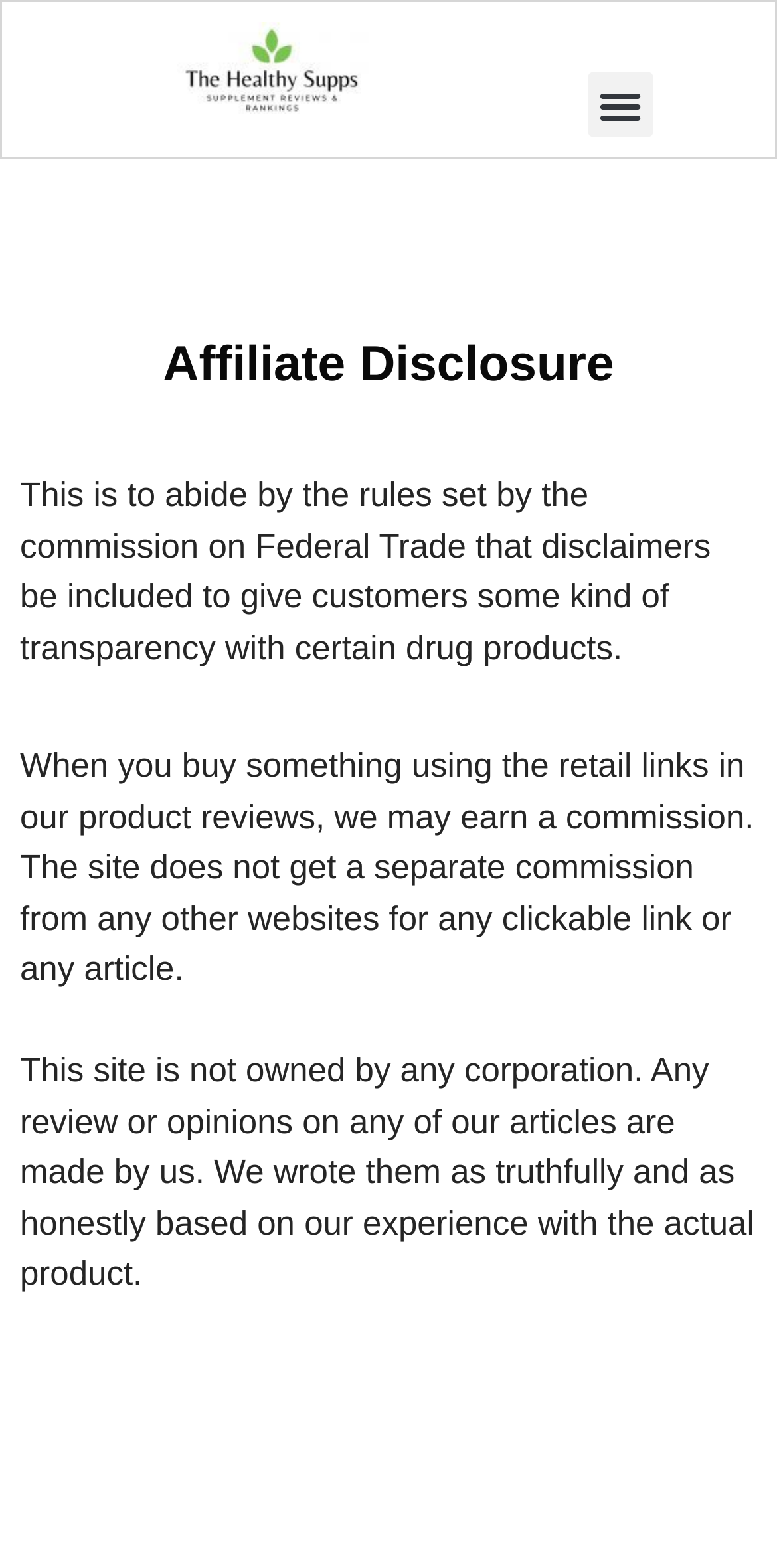Bounding box coordinates must be specified in the format (top-left x, top-left y, bottom-right x, bottom-right y). All values should be floating point numbers between 0 and 1. What are the bounding box coordinates of the UI element described as: Menu

[0.756, 0.046, 0.841, 0.088]